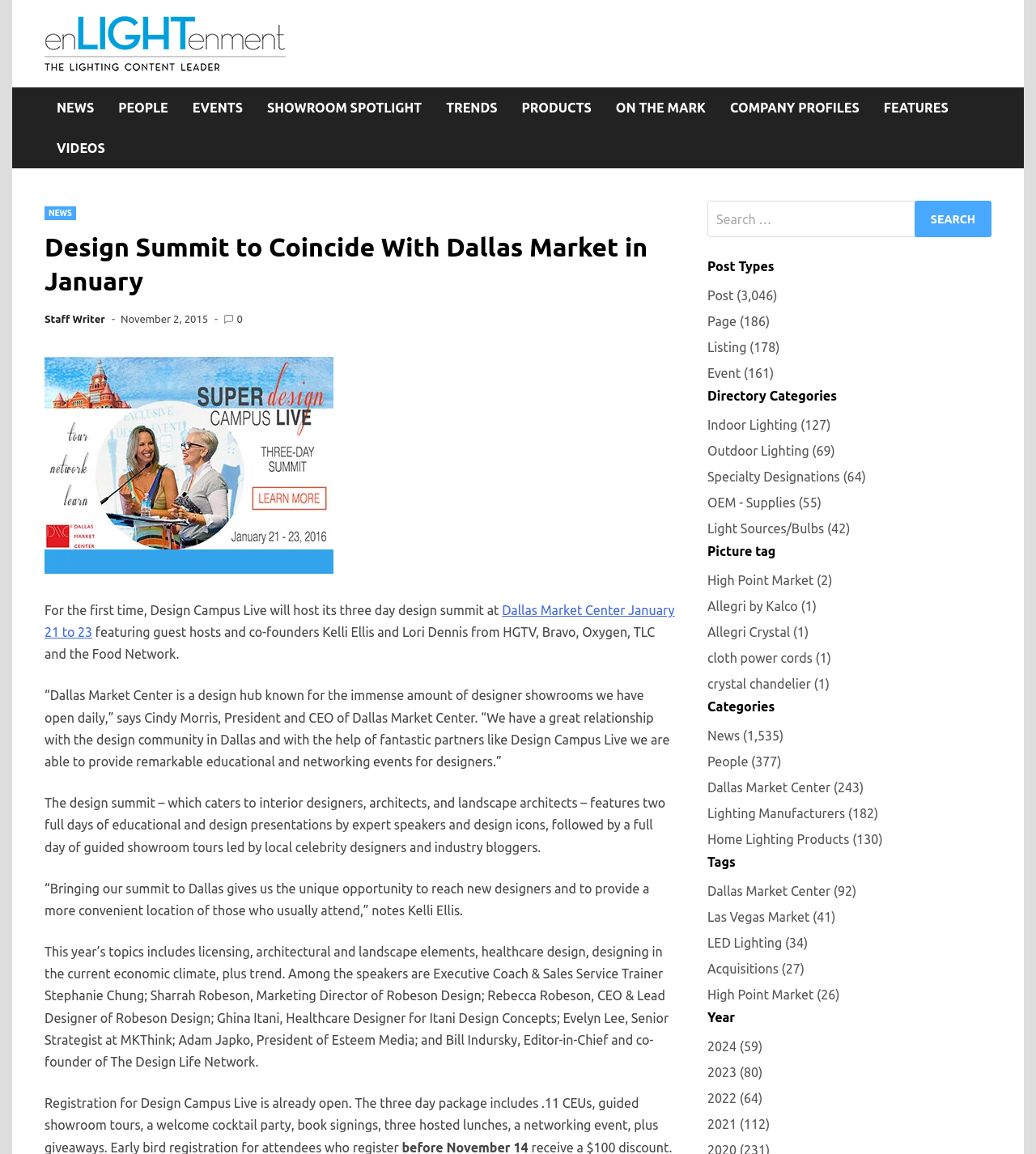What is the topic of the design summit?
Examine the screenshot and reply with a single word or phrase.

Design and architecture